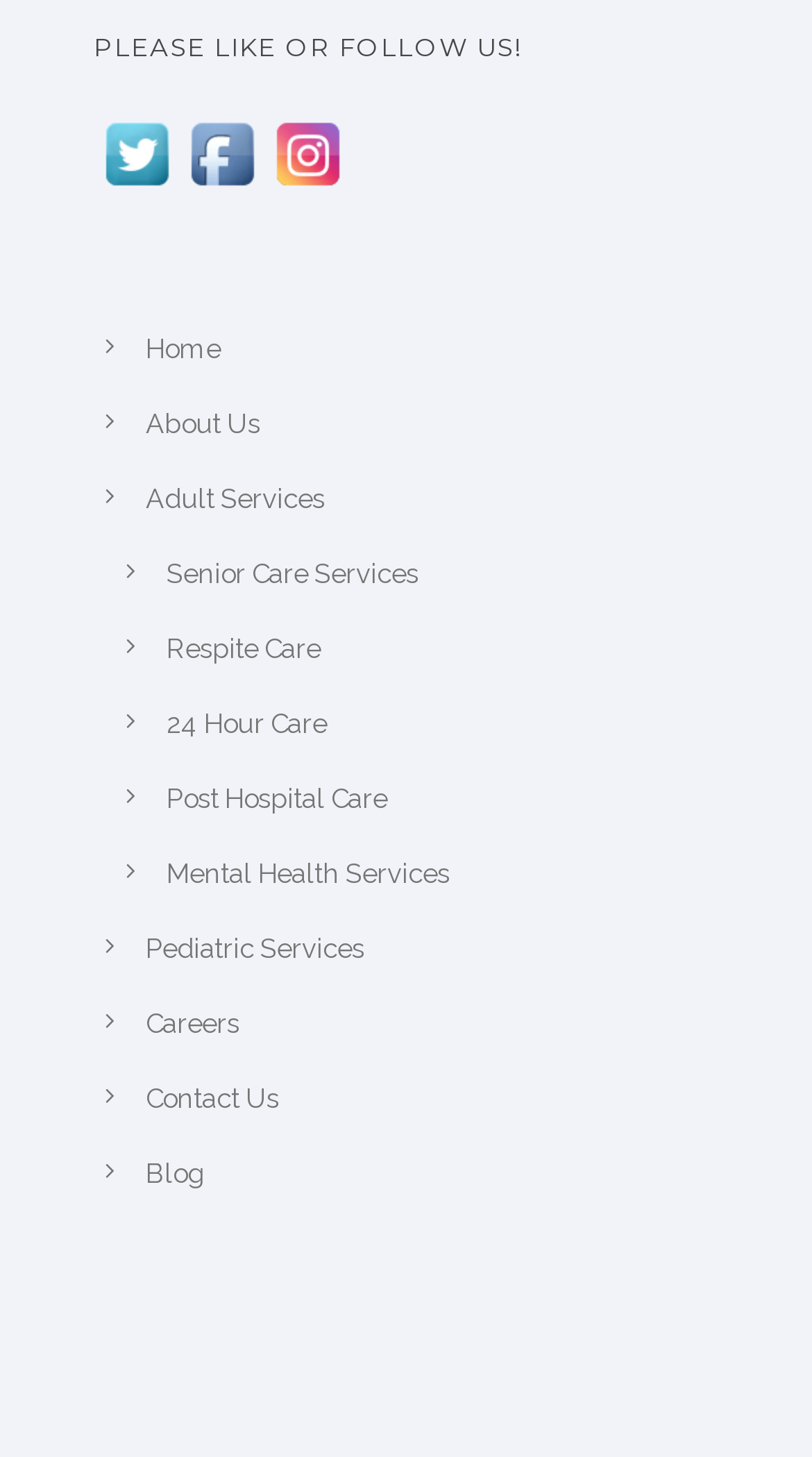Answer the question with a brief word or phrase:
How can users contact the organization?

Through 'Contact Us' link